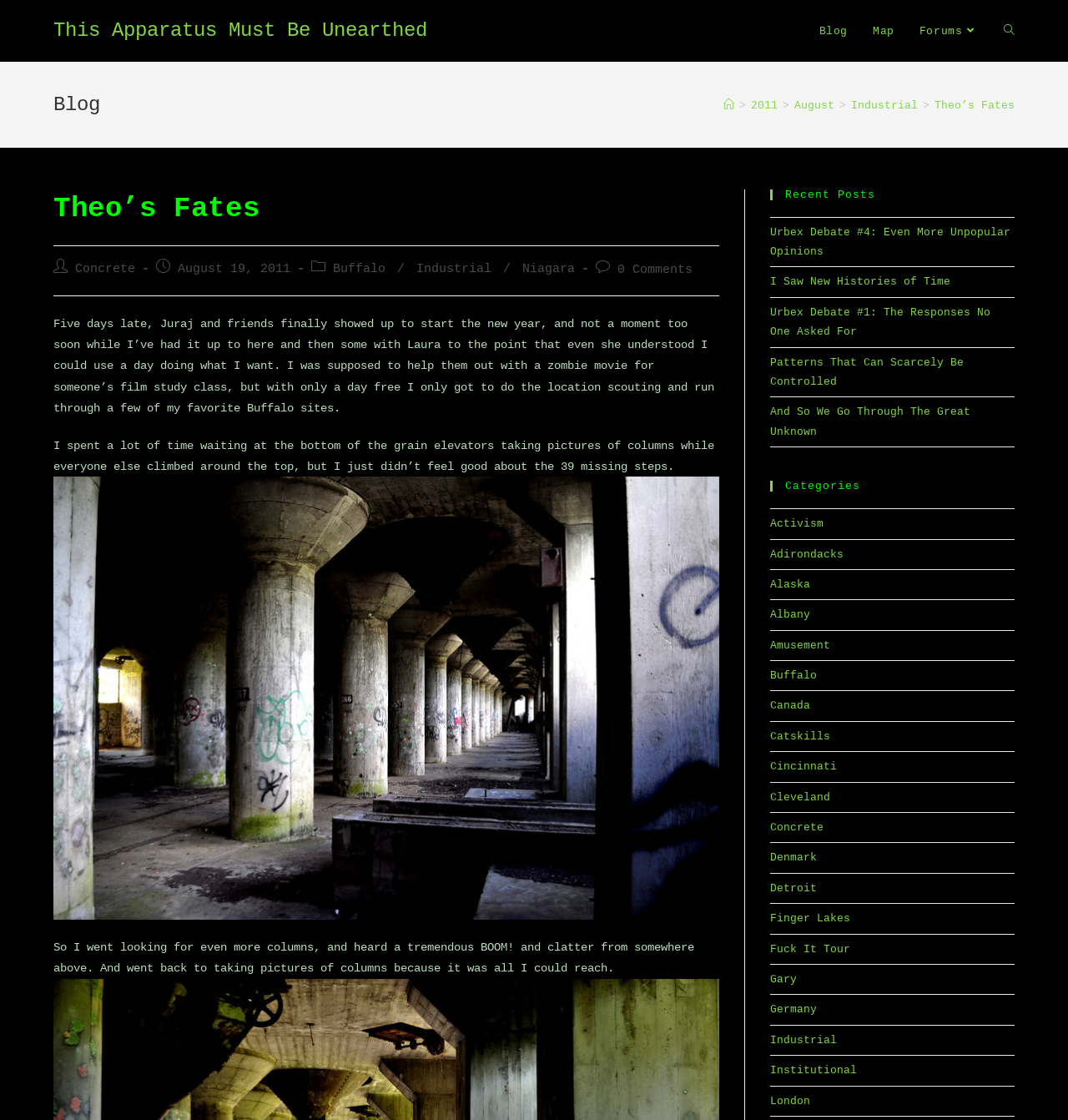Locate the bounding box coordinates of the area that needs to be clicked to fulfill the following instruction: "Explore the 'Categories'". The coordinates should be in the format of four float numbers between 0 and 1, namely [left, top, right, bottom].

[0.721, 0.429, 0.95, 0.439]